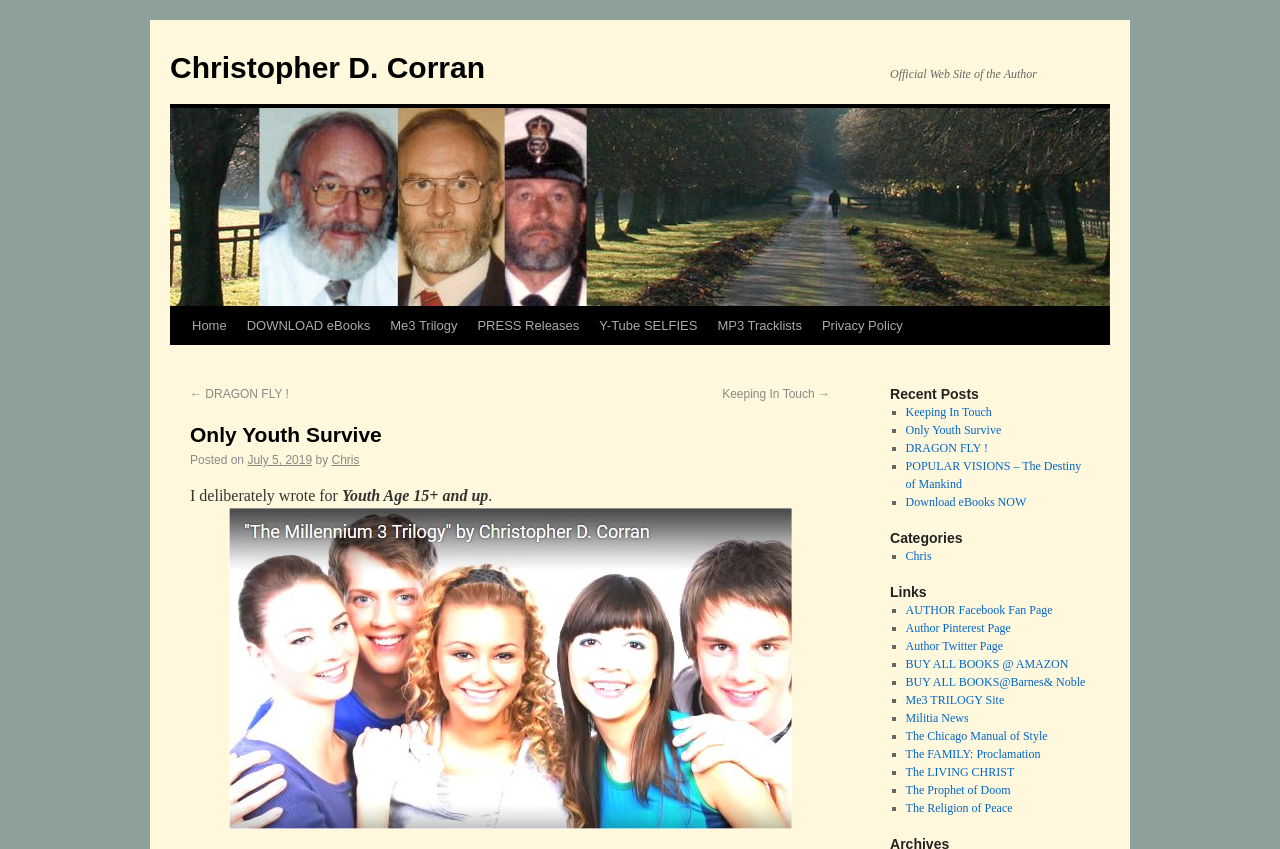How many links are there in the 'Links' section?
Please analyze the image and answer the question with as much detail as possible.

The number of links in the 'Links' section is obtained by counting the link elements that are children of the 'Links' heading element. There are 11 link elements in this section.